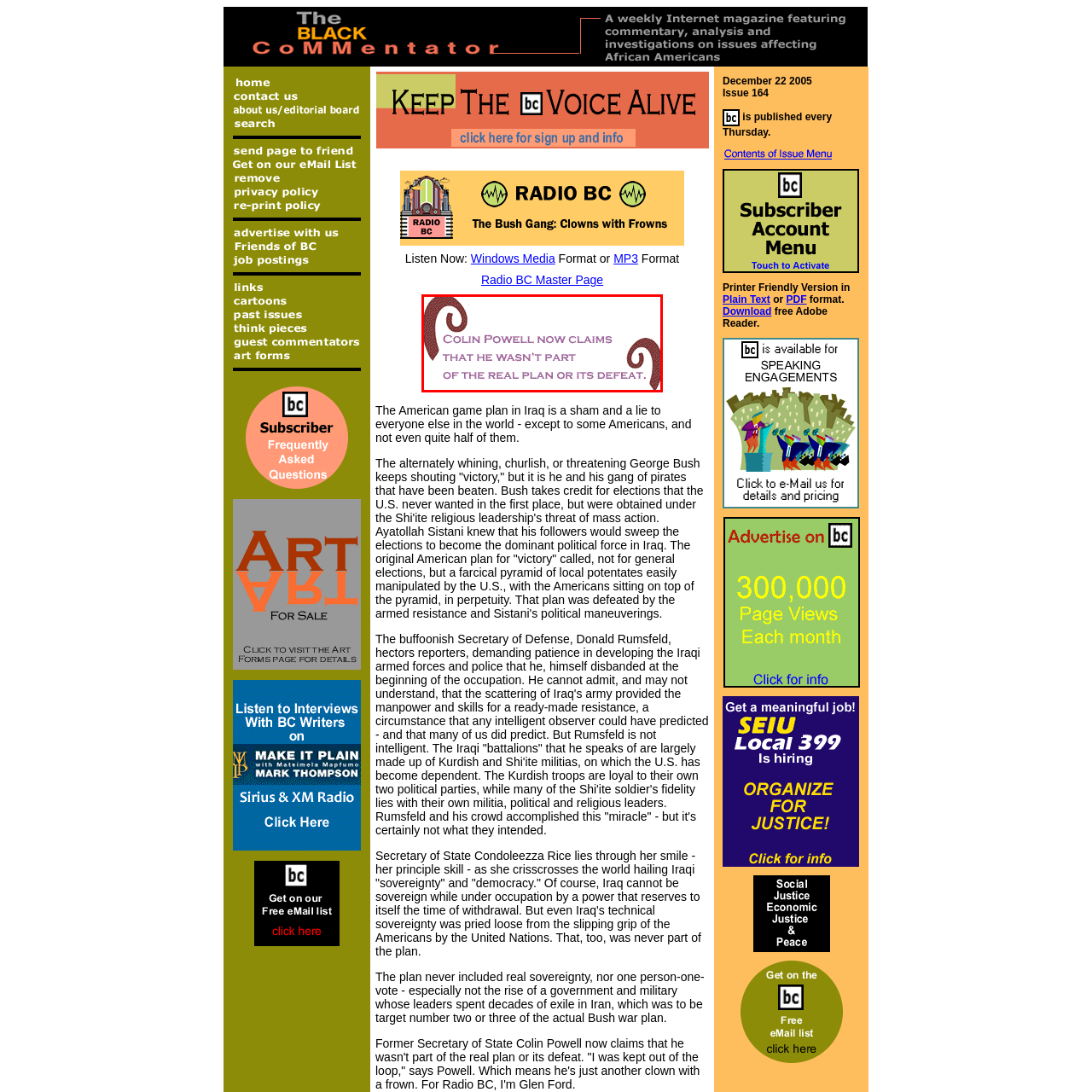Observe the content highlighted by the red box and supply a one-word or short phrase answer to the question: What is the tone of the font used in the graphic?

Bold and whimsical